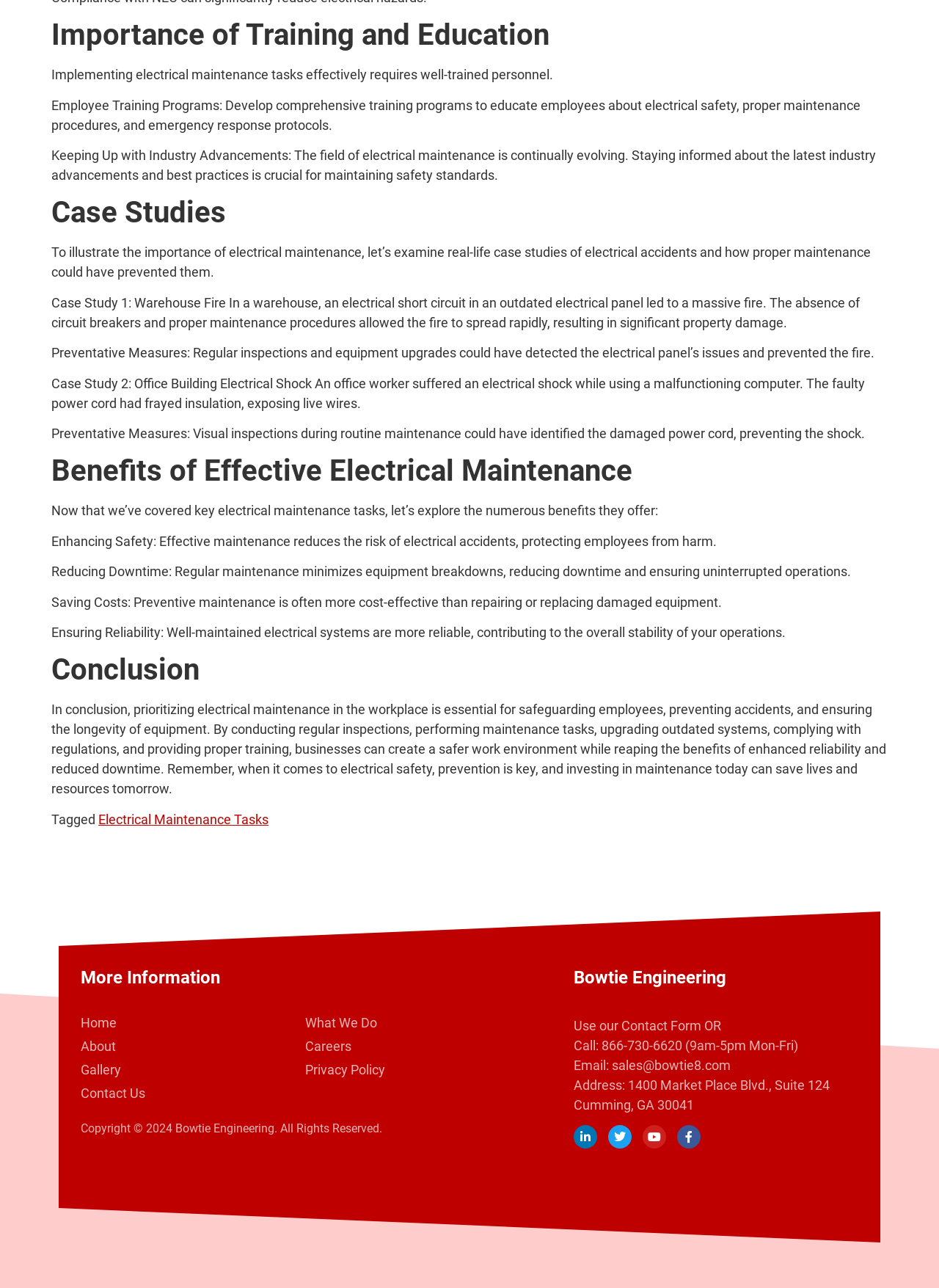What is the purpose of preventative maintenance?
Please answer the question as detailed as possible based on the image.

The purpose of preventative maintenance is to prevent accidents and equipment breakdowns, which is achieved by conducting regular inspections, performing maintenance tasks, and upgrading outdated systems, as emphasized in the webpage.